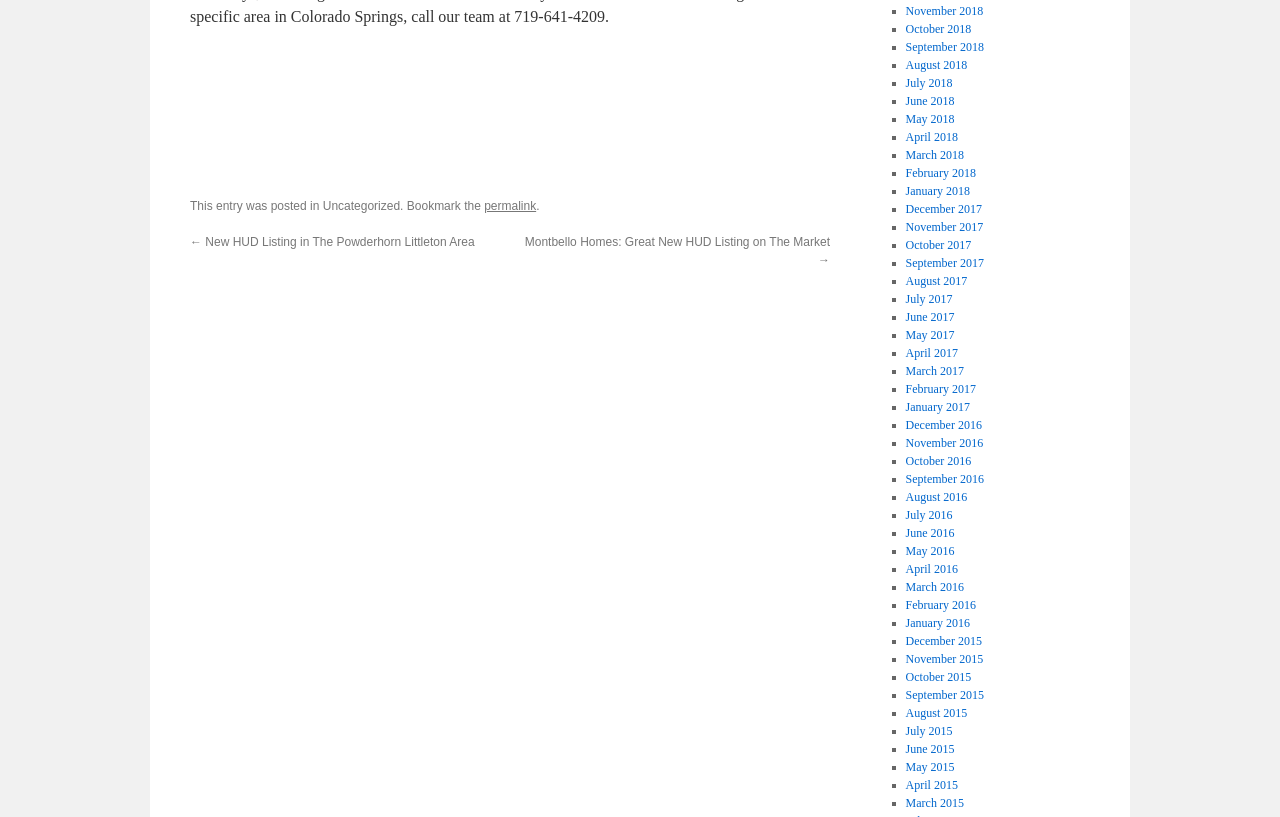Please find the bounding box coordinates of the section that needs to be clicked to achieve this instruction: "Read the post from January 2017".

[0.707, 0.49, 0.758, 0.507]